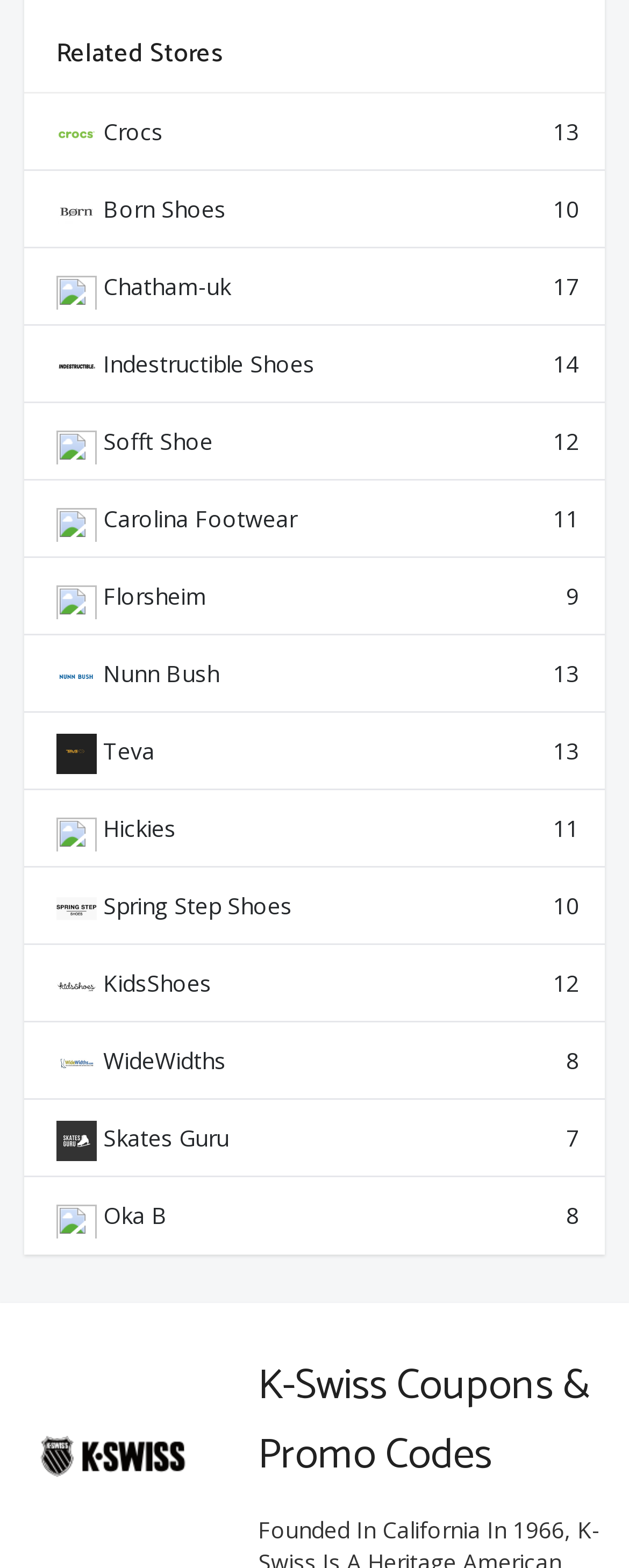Please identify the bounding box coordinates of the area I need to click to accomplish the following instruction: "View Chatham-uk page".

[0.038, 0.158, 0.962, 0.208]